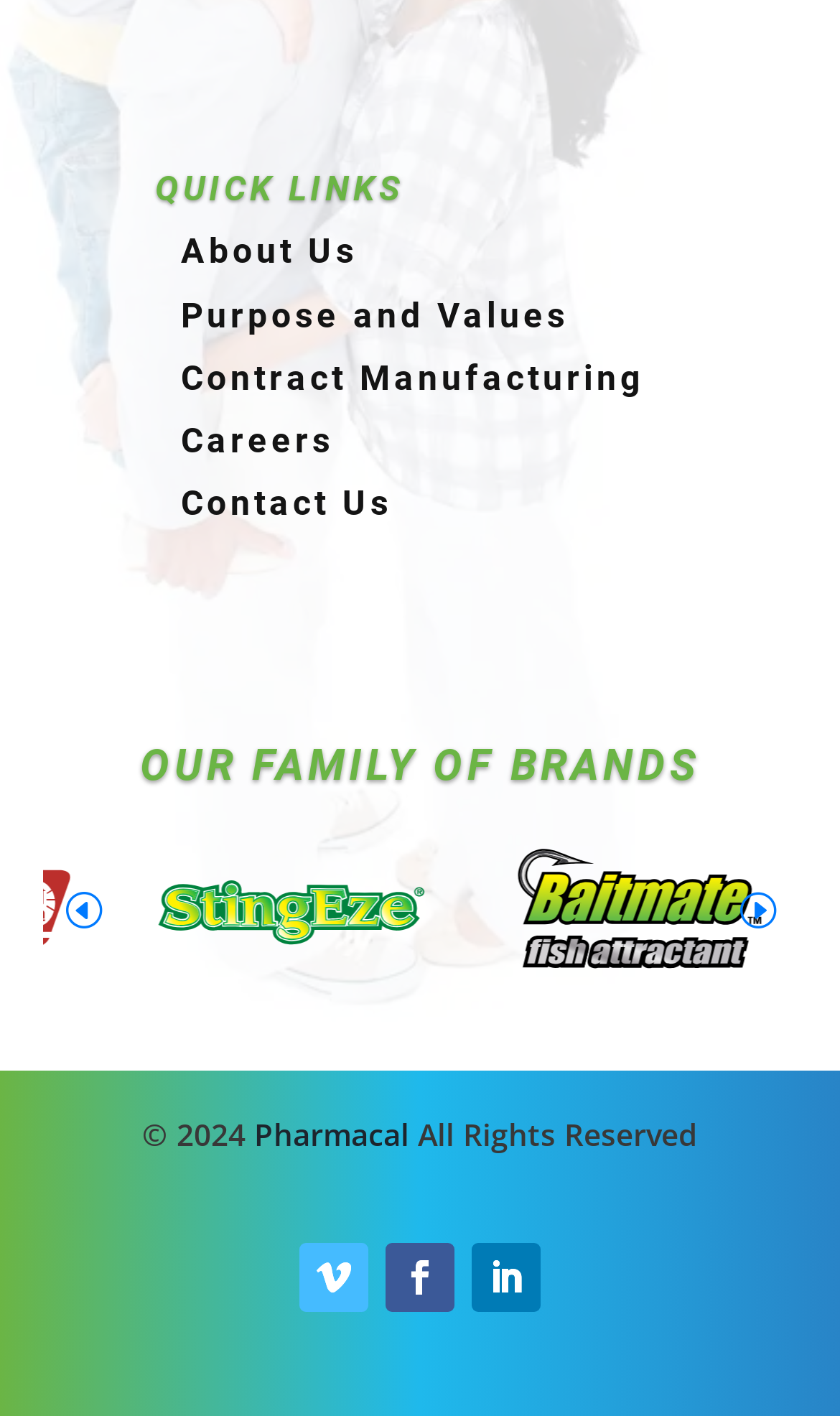Show the bounding box coordinates of the region that should be clicked to follow the instruction: "Go to Contract Manufacturing."

[0.185, 0.252, 0.767, 0.281]